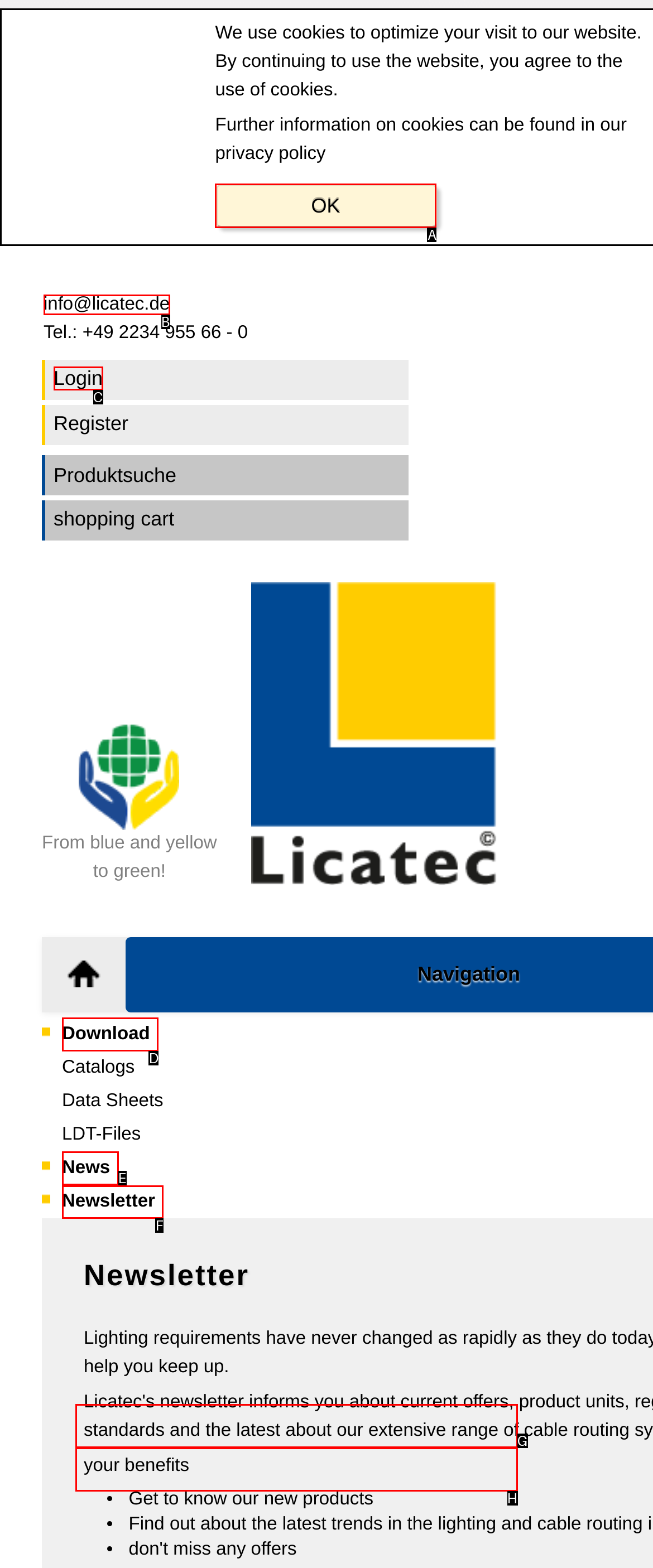Indicate which HTML element you need to click to complete the task: Subscribe to the newsletter. Provide the letter of the selected option directly.

F